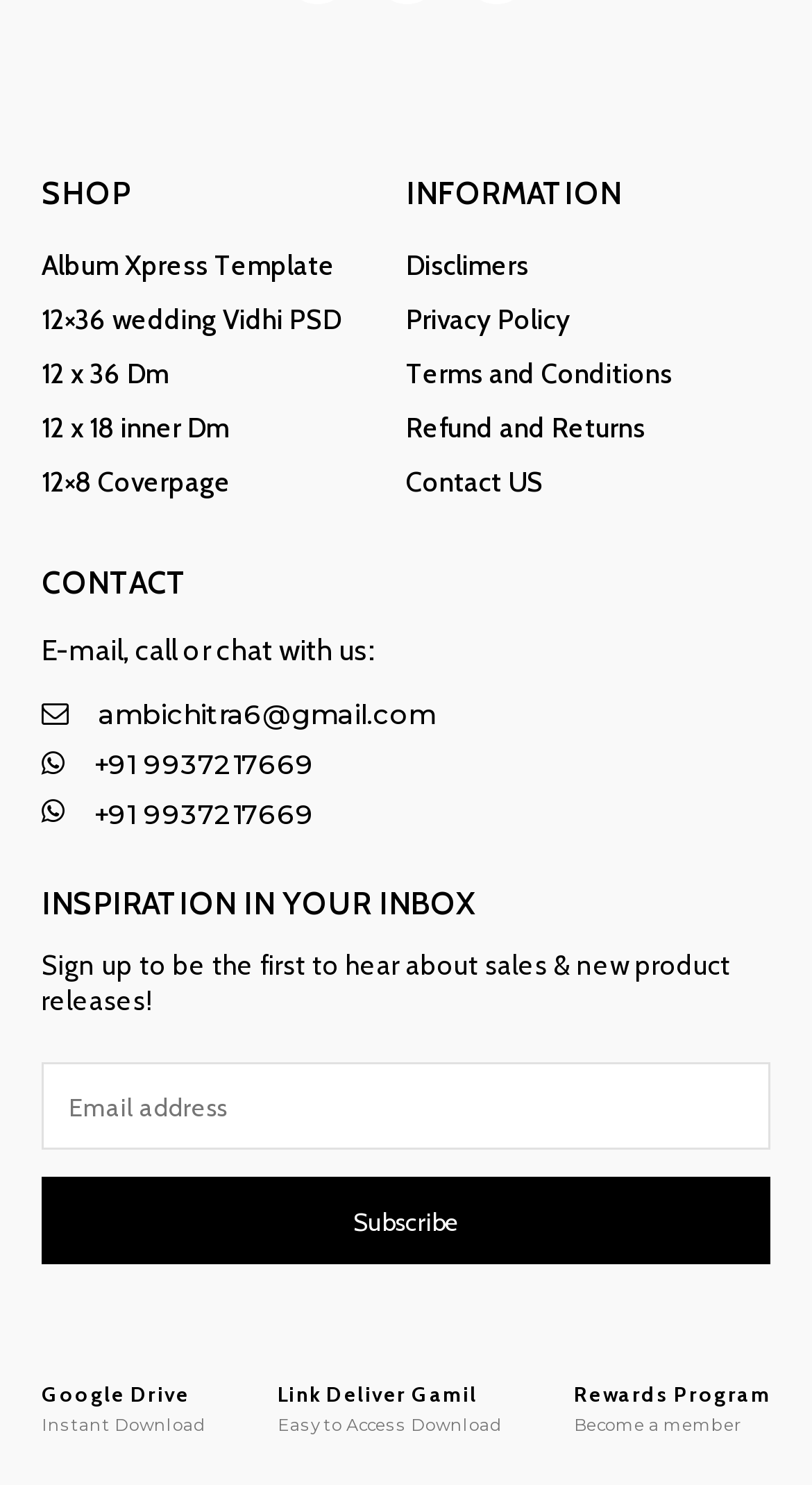Show the bounding box coordinates for the element that needs to be clicked to execute the following instruction: "Read the Privacy Policy". Provide the coordinates in the form of four float numbers between 0 and 1, i.e., [left, top, right, bottom].

[0.5, 0.197, 0.949, 0.233]